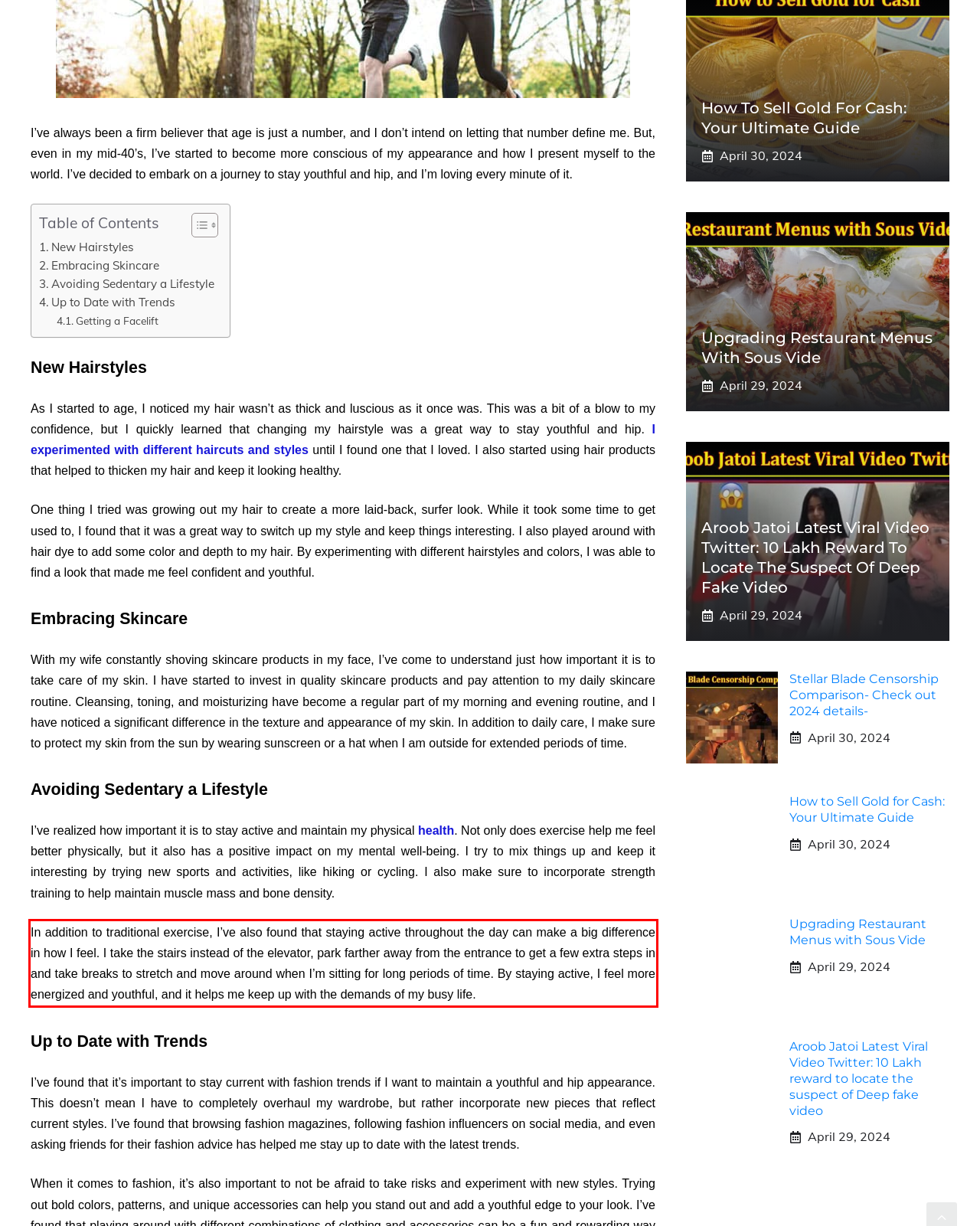You are provided with a screenshot of a webpage featuring a red rectangle bounding box. Extract the text content within this red bounding box using OCR.

In addition to traditional exercise, I’ve also found that staying active throughout the day can make a big difference in how I feel. I take the stairs instead of the elevator, park farther away from the entrance to get a few extra steps in and take breaks to stretch and move around when I’m sitting for long periods of time. By staying active, I feel more energized and youthful, and it helps me keep up with the demands of my busy life.